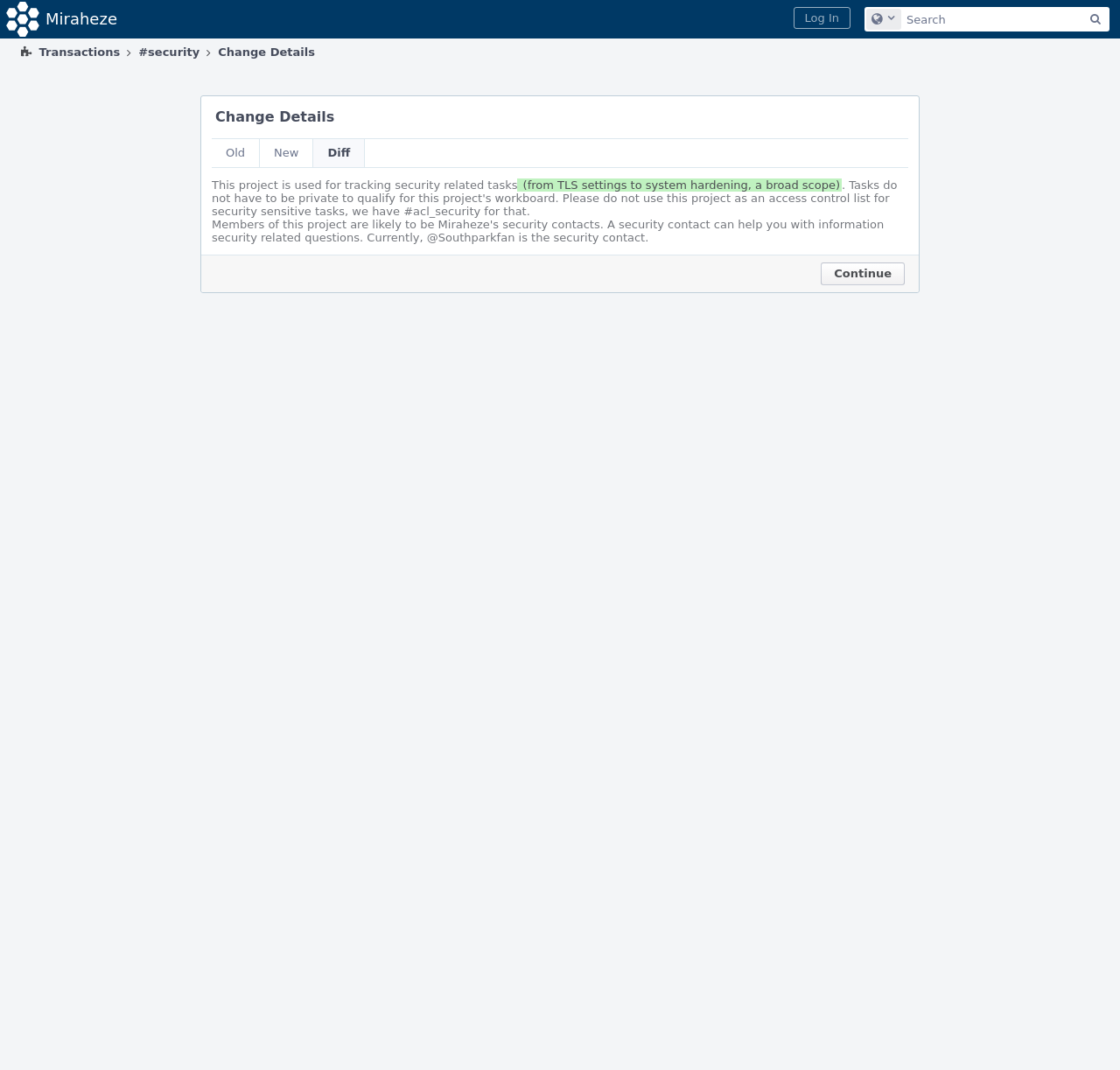Can you determine the bounding box coordinates of the area that needs to be clicked to fulfill the following instruction: "go to home page"?

[0.0, 0.0, 0.114, 0.036]